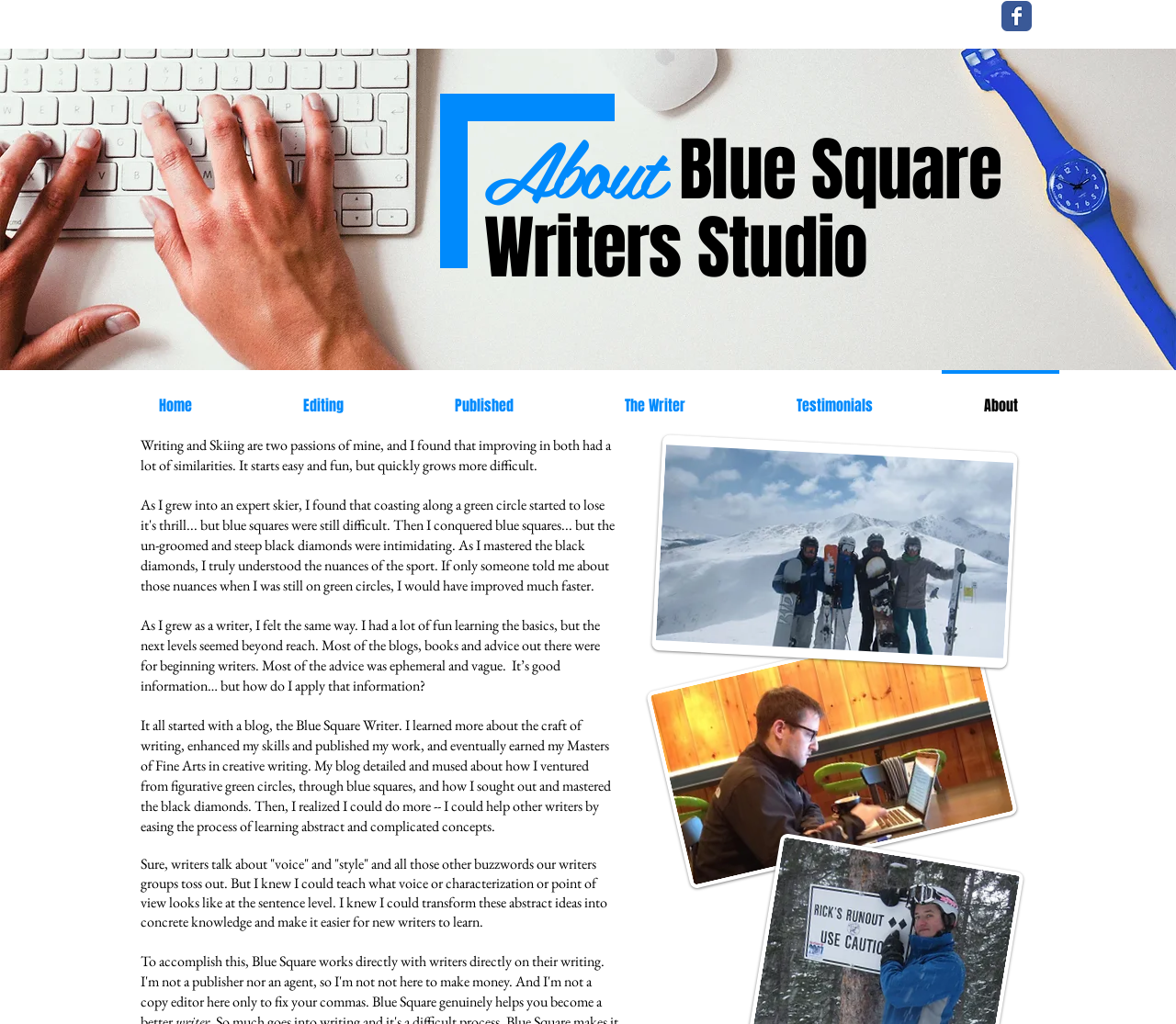Respond to the question below with a single word or phrase:
What is the topic of the images on the webpage?

Novel Editing and Editors